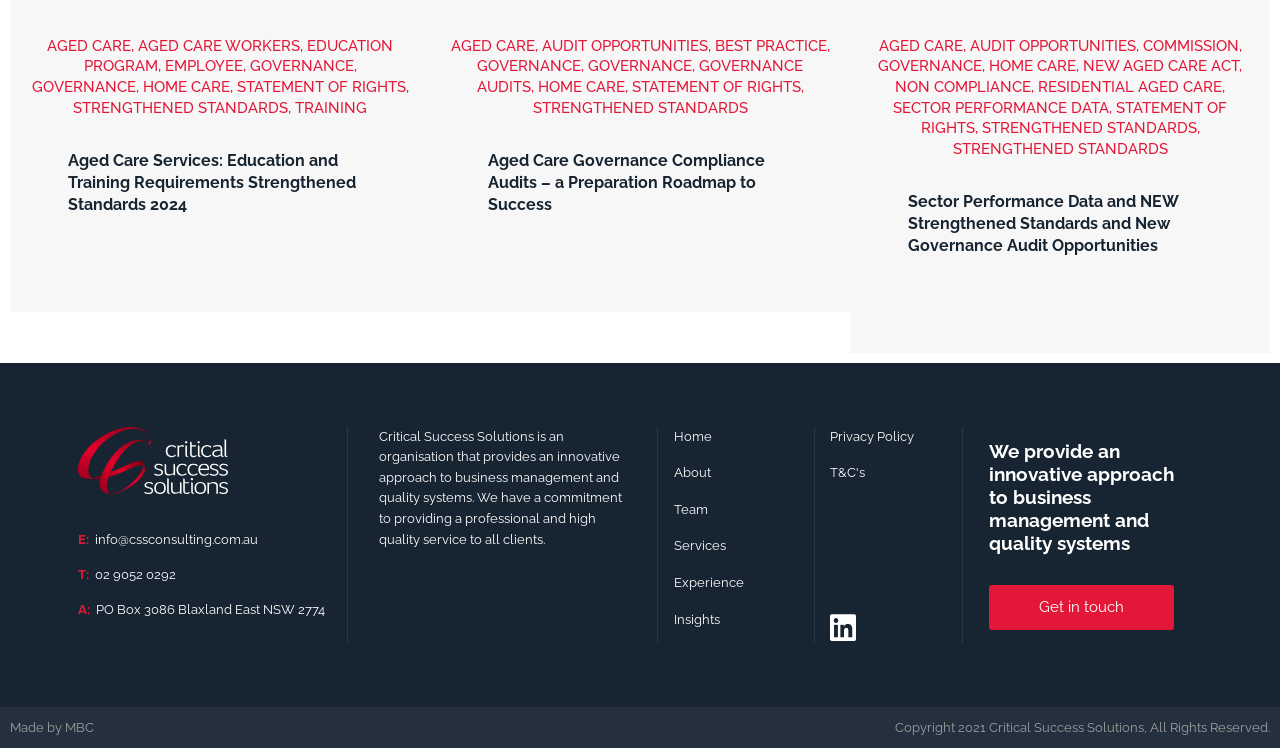Find the bounding box coordinates of the clickable element required to execute the following instruction: "Click on 'E: info@cssconsulting.com.au'". Provide the coordinates as four float numbers between 0 and 1, i.e., [left, top, right, bottom].

[0.061, 0.711, 0.202, 0.731]